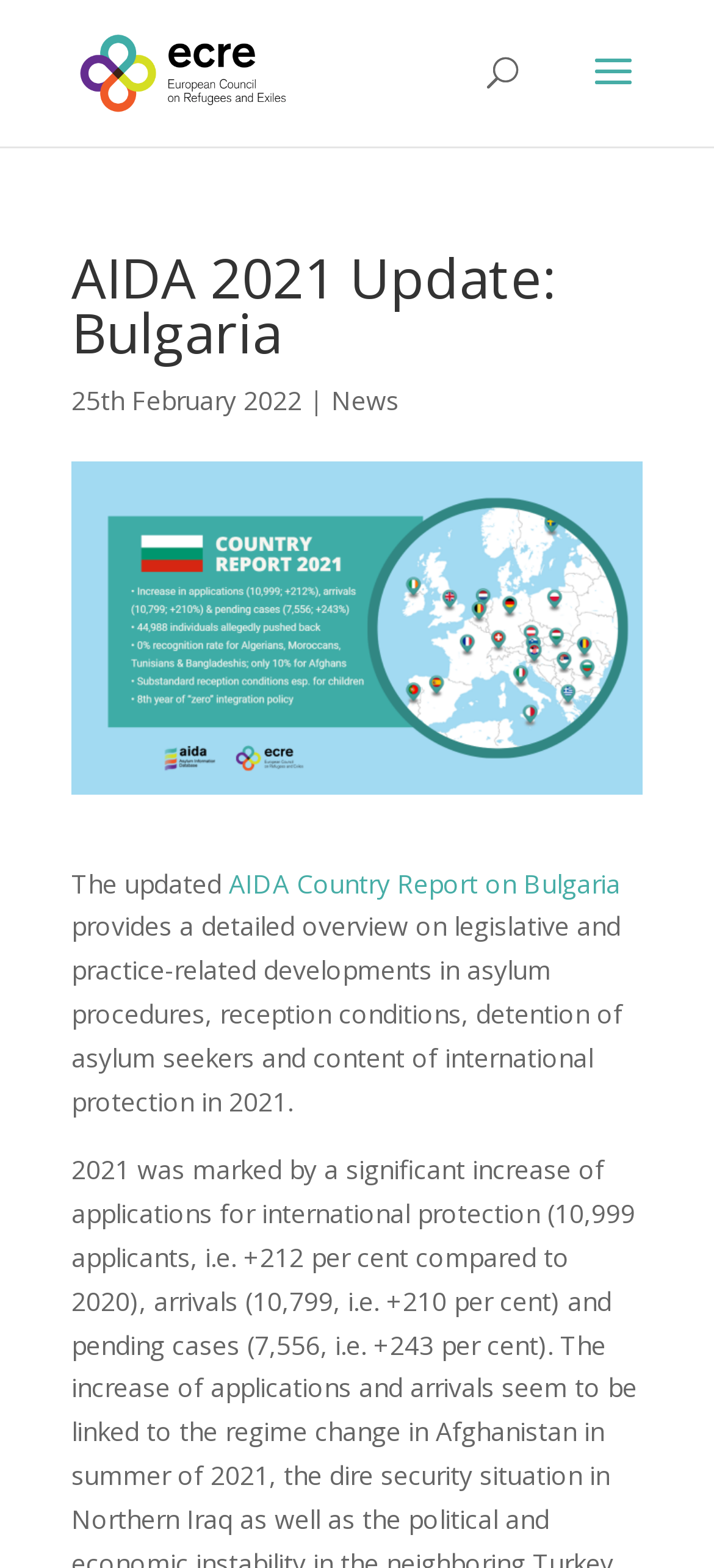What is the purpose of the AIDA Country Report?
Answer the question with a single word or phrase by looking at the picture.

Provides a detailed overview